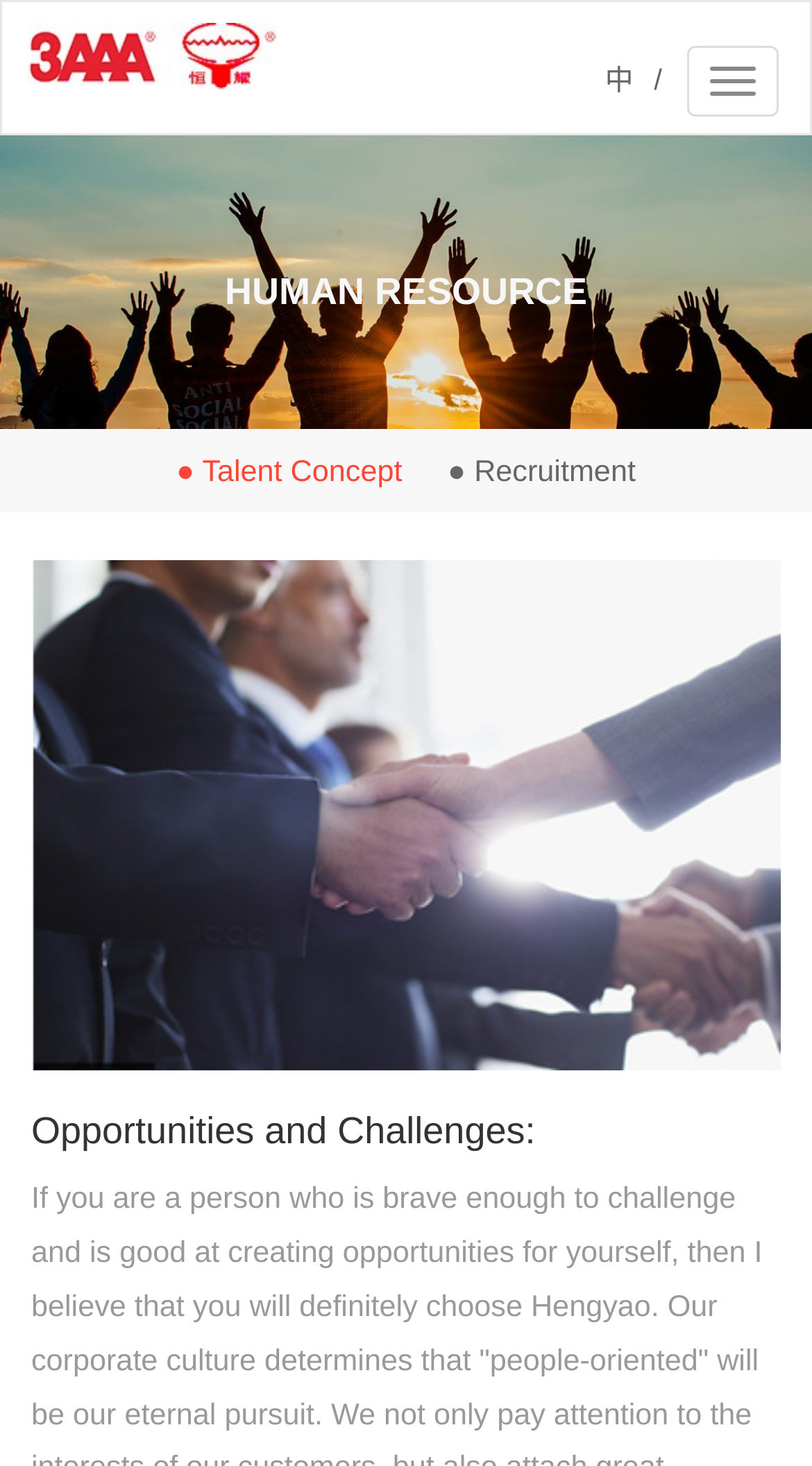Find the bounding box of the element with the following description: "● Talent Concept". The coordinates must be four float numbers between 0 and 1, formatted as [left, top, right, bottom].

[0.194, 0.312, 0.518, 0.334]